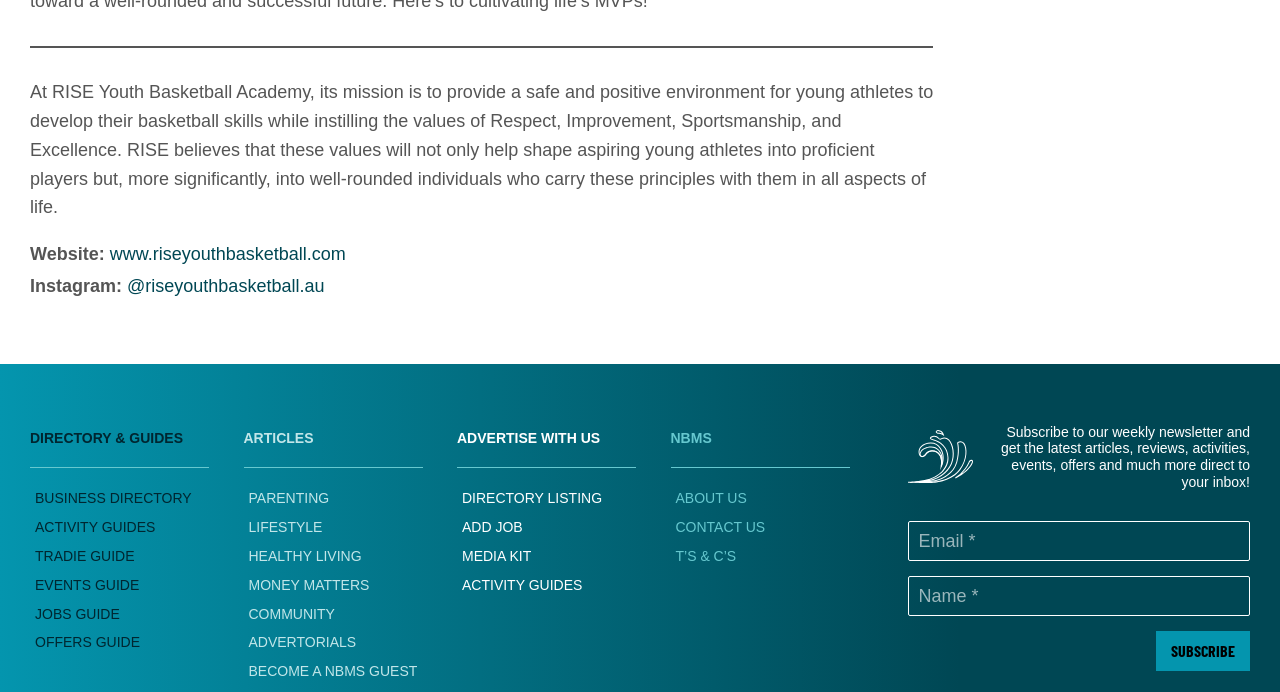Locate the bounding box coordinates of the clickable region to complete the following instruction: "Visit the RISE Youth Basketball Academy website."

[0.086, 0.347, 0.27, 0.393]